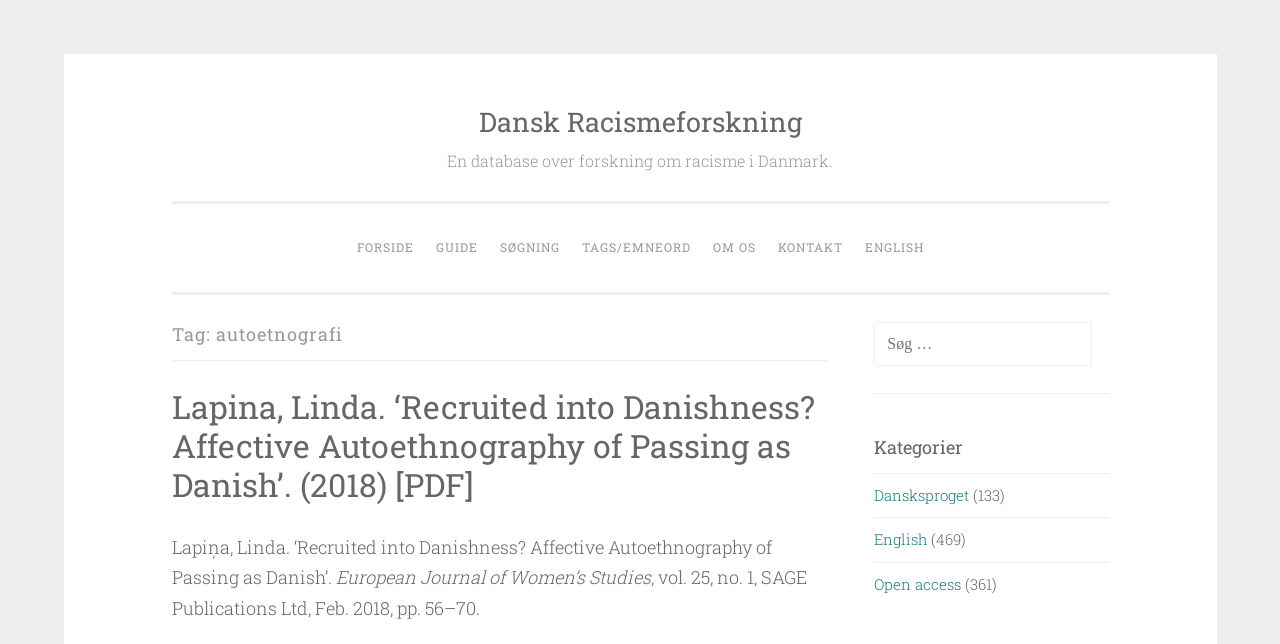Determine the bounding box coordinates for the clickable element to execute this instruction: "Filter by Danish language". Provide the coordinates as four float numbers between 0 and 1, i.e., [left, top, right, bottom].

[0.683, 0.753, 0.757, 0.784]